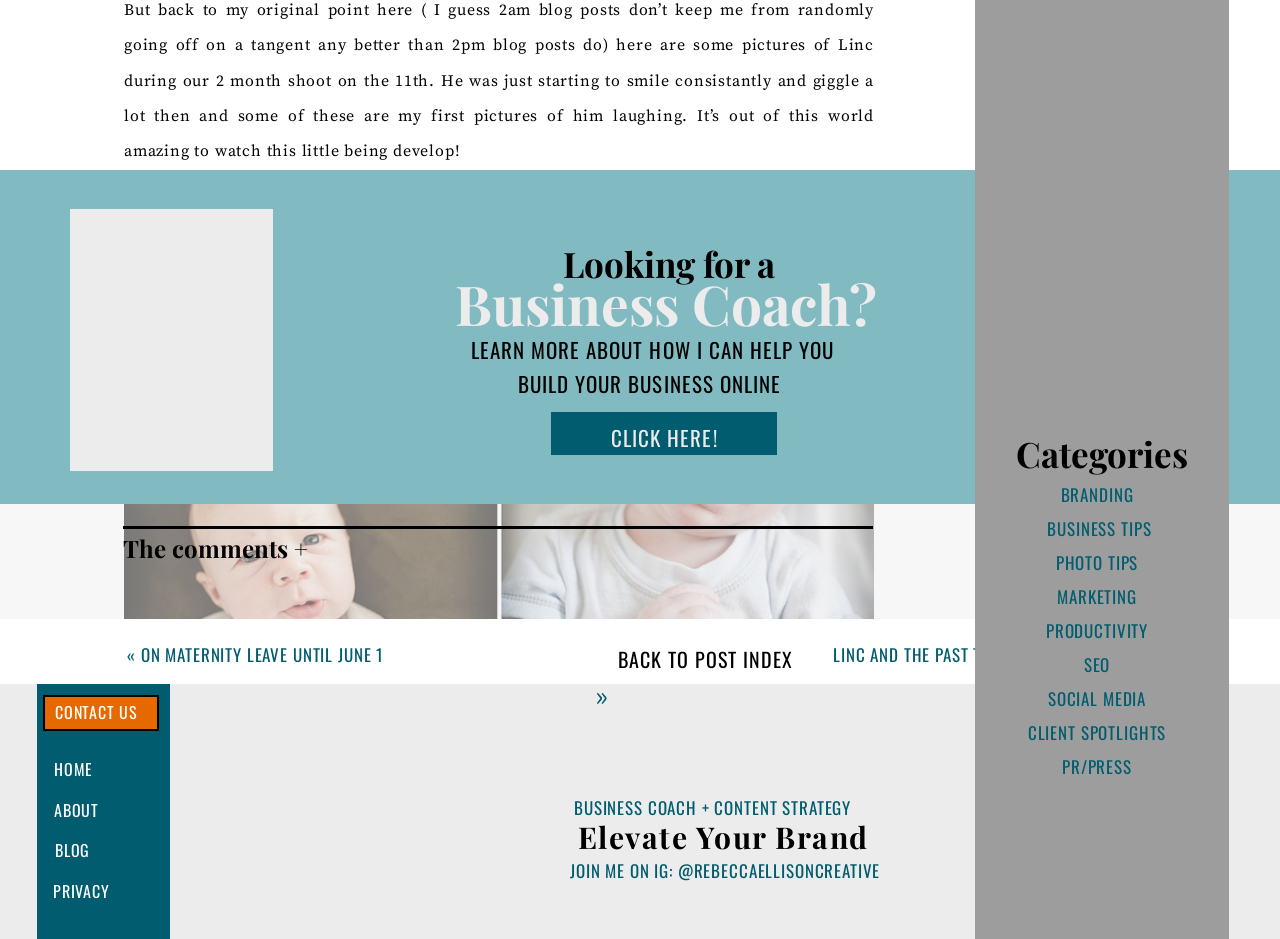Specify the bounding box coordinates of the area that needs to be clicked to achieve the following instruction: "Read about LINC AND THE PAST THREE MONTHS".

[0.651, 0.684, 0.845, 0.71]